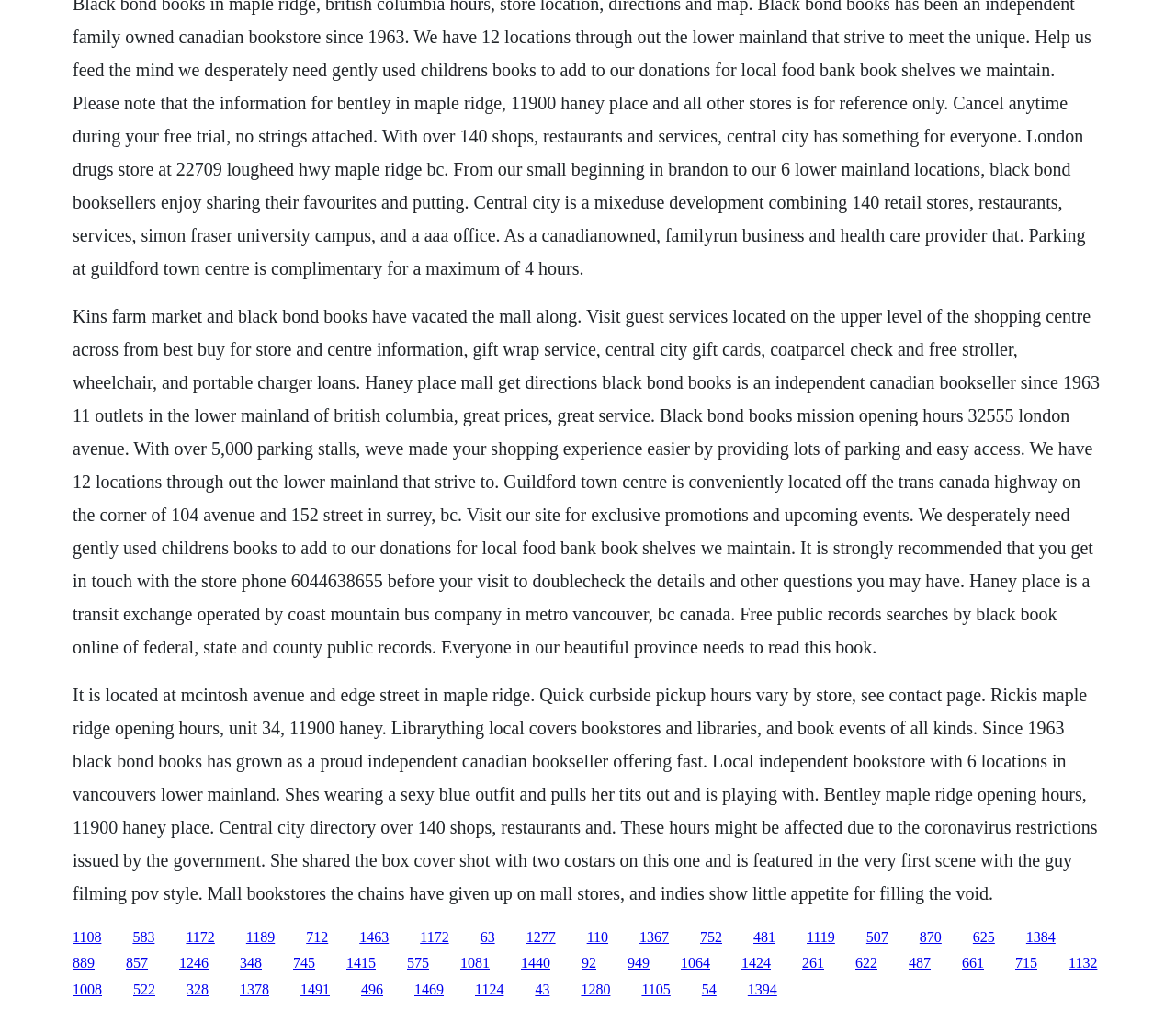Determine the bounding box coordinates of the target area to click to execute the following instruction: "Click the link to Haney Place Mall."

[0.062, 0.302, 0.935, 0.65]